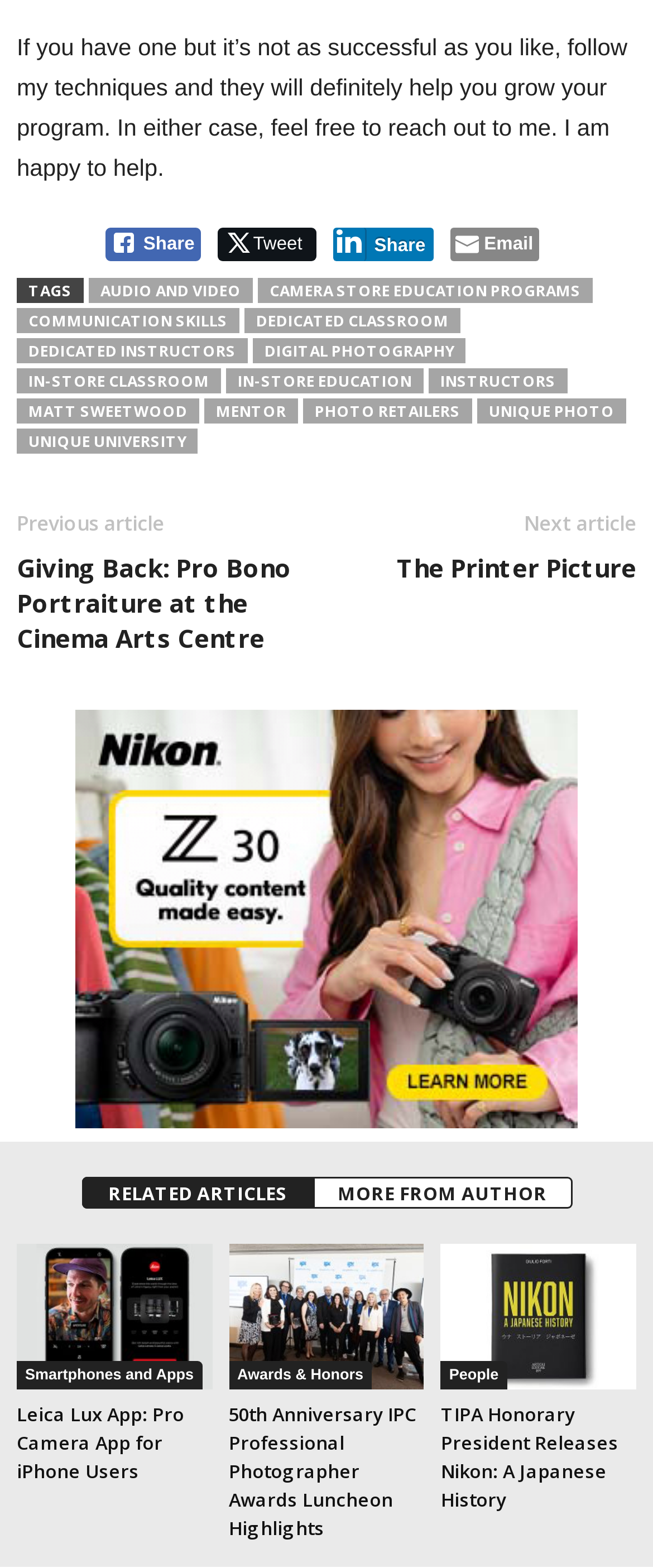Determine the bounding box coordinates for the area you should click to complete the following instruction: "Learn more about 'Leica Lux App: Pro Camera App for iPhone Users'".

[0.026, 0.89, 0.325, 0.945]